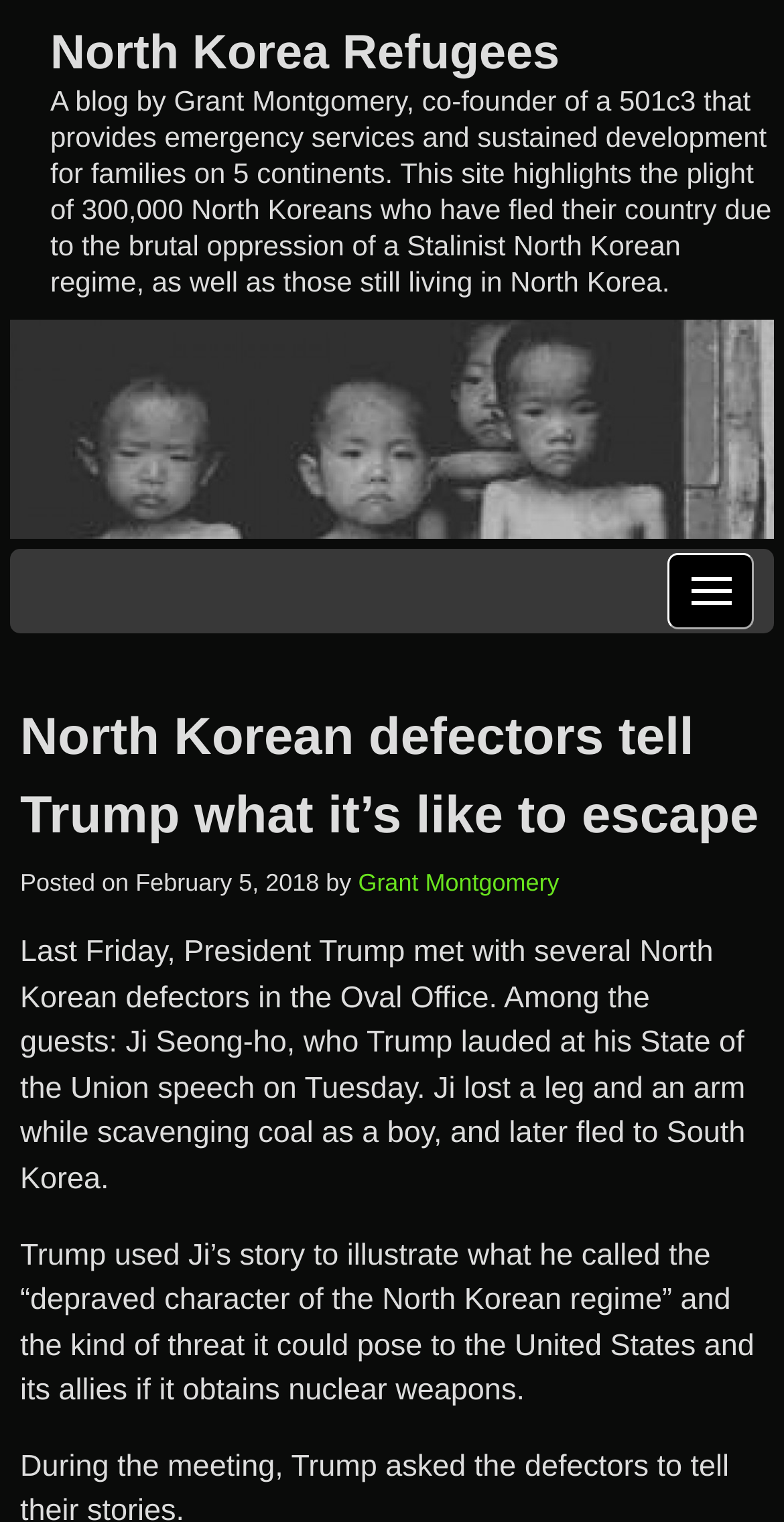Identify the bounding box for the given UI element using the description provided. Coordinates should be in the format (top-left x, top-left y, bottom-right x, bottom-right y) and must be between 0 and 1. Here is the description: Menu

[0.852, 0.363, 0.962, 0.413]